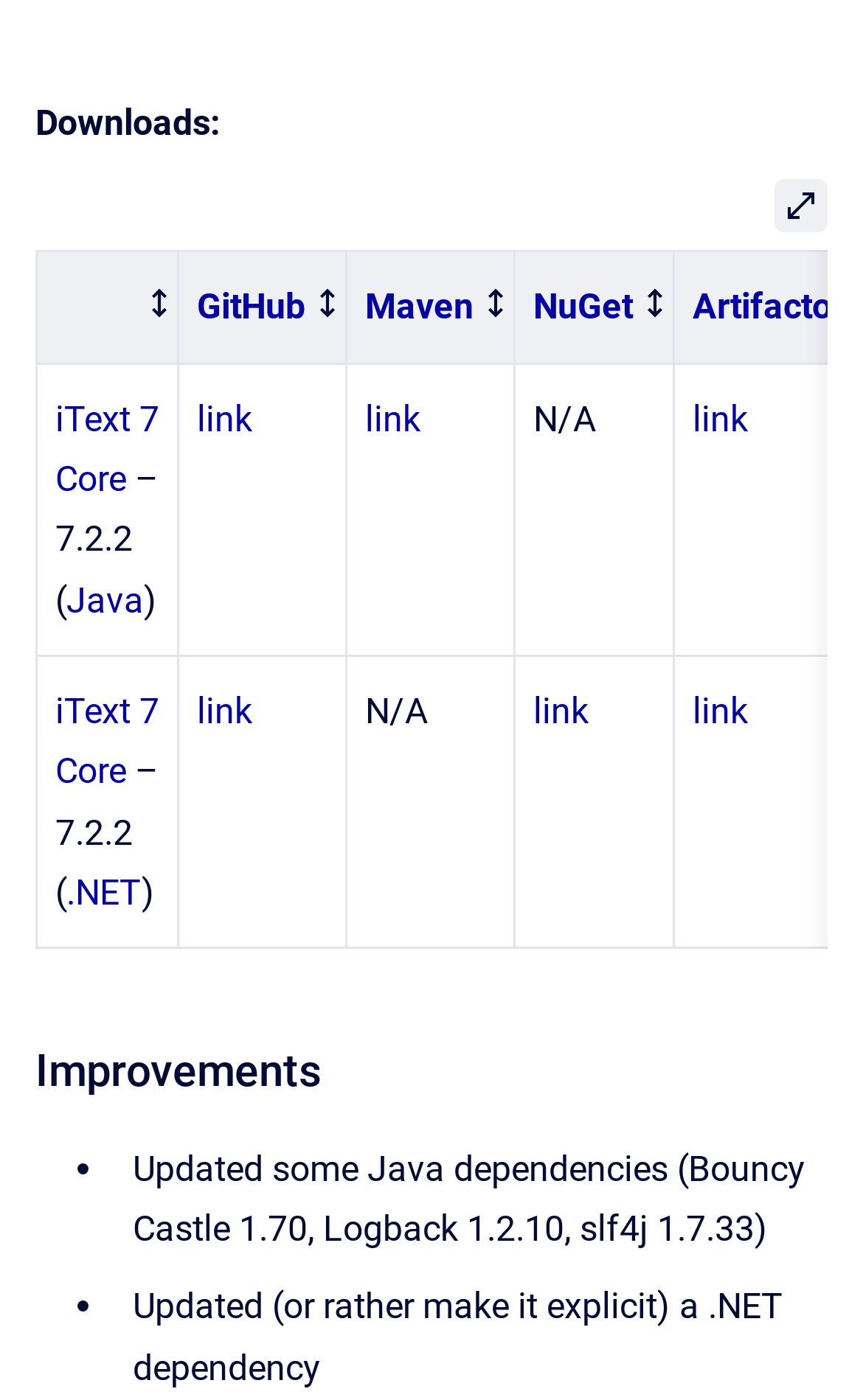How many gridcells are there in the table?
Please describe in detail the information shown in the image to answer the question.

There are 9 gridcells in the table which are indicated by the gridcell elements with different texts and links inside them.